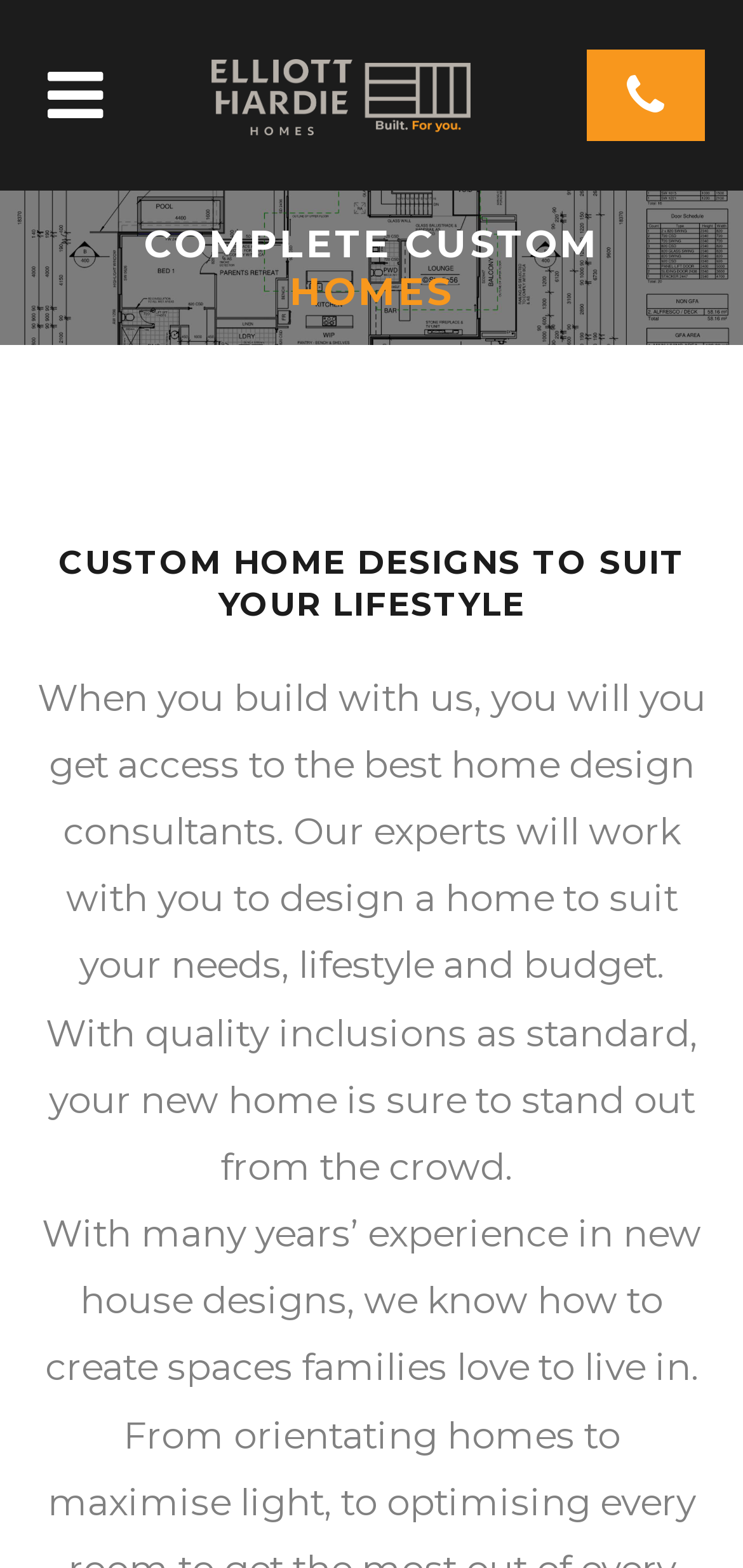Write an exhaustive caption that covers the webpage's main aspects.

The webpage is about new home designs and consulting services. At the top left, there is a logo image with a link, which is part of a layout table that spans about a quarter of the page width. To the right of the logo, there is another layout table that takes up about half of the page width, containing a link with an icon. On the top right, there is a separate layout table with a link containing an icon.

Below the top section, there is a wide image that spans the entire page width. Underneath the image, there is a layout table that takes up about three-quarters of the page width, containing a heading that reads "COMPLETE CUSTOM HOMES". 

Further down, there is a prominent heading that reads "CUSTOM HOME DESIGNS TO SUIT YOUR LIFESTYLE", which is centered on the page. Below this heading, there is a block of text that summarizes the benefits of building a custom home with the company, including access to expert consultants, personalized design, and quality inclusions.